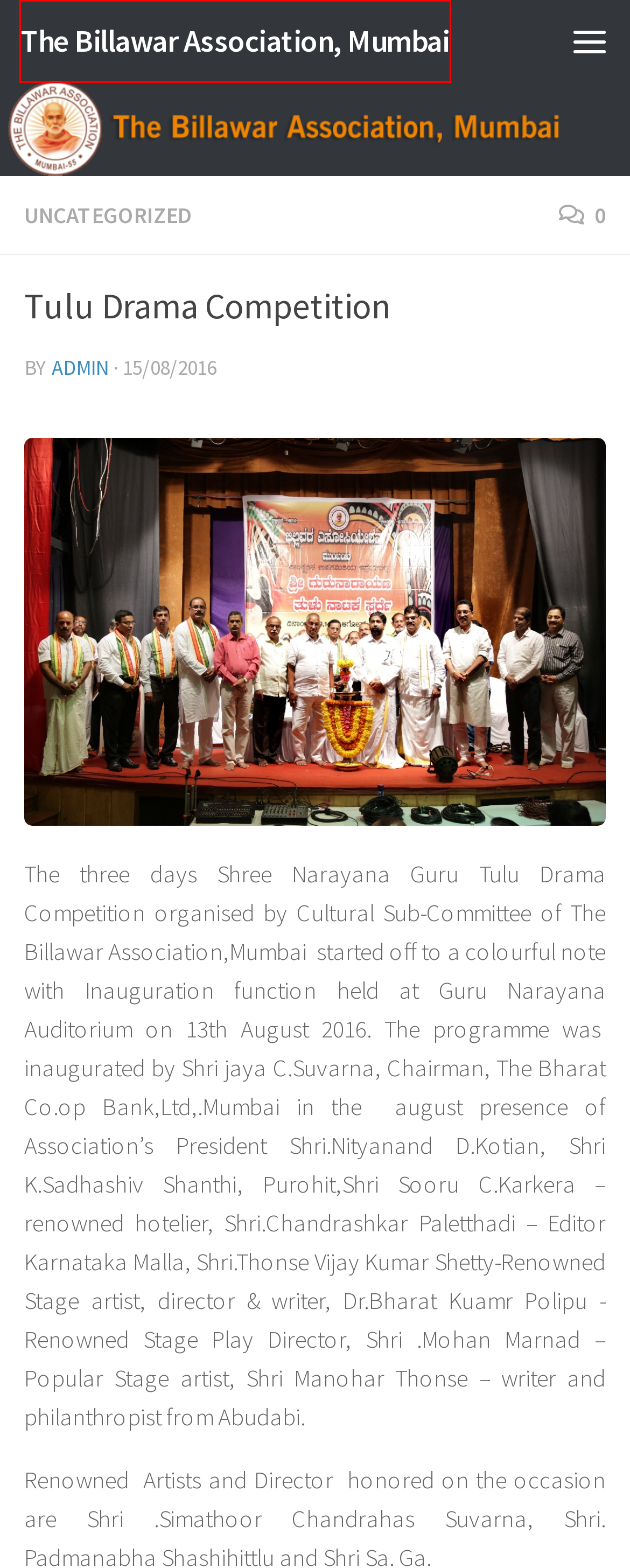Review the screenshot of a webpage that includes a red bounding box. Choose the most suitable webpage description that matches the new webpage after clicking the element within the red bounding box. Here are the candidates:
A. Hueman WordPress Theme | Press Customizr
B. Adopted Students’ Review Programme – The Billawar Association, Mumbai
C. Guru Pooja -2020 – The Billawar Association, Mumbai
D. Atidonji Dina – The Billawar Association, Mumbai
E. Gejjegiri 2nd Anniversary – The Billawar Association, Mumbai
F. The Billawar Association, Mumbai
G. Log In ‹ The Billawar Association, Mumbai — WordPress
H. Uncategorized – The Billawar Association, Mumbai

F